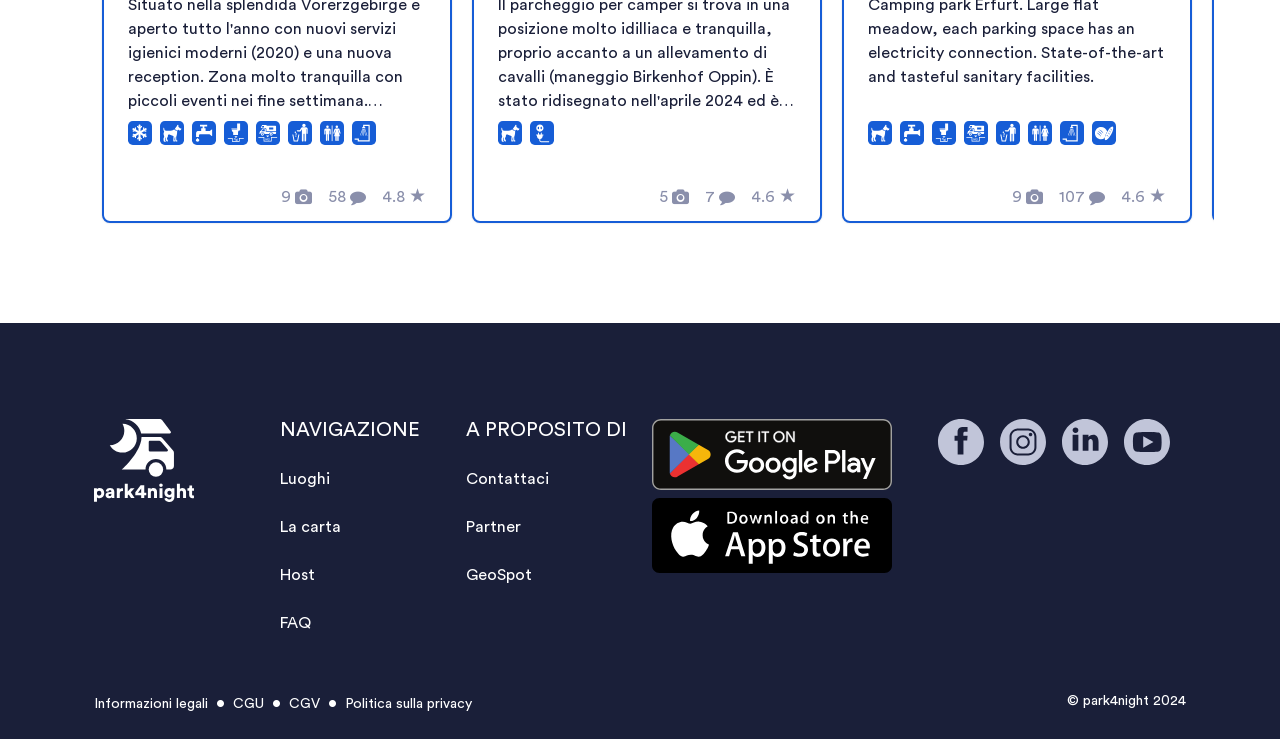Find the bounding box coordinates of the element's region that should be clicked in order to follow the given instruction: "Click the 'Contattaci' link". The coordinates should consist of four float numbers between 0 and 1, i.e., [left, top, right, bottom].

[0.364, 0.637, 0.429, 0.659]